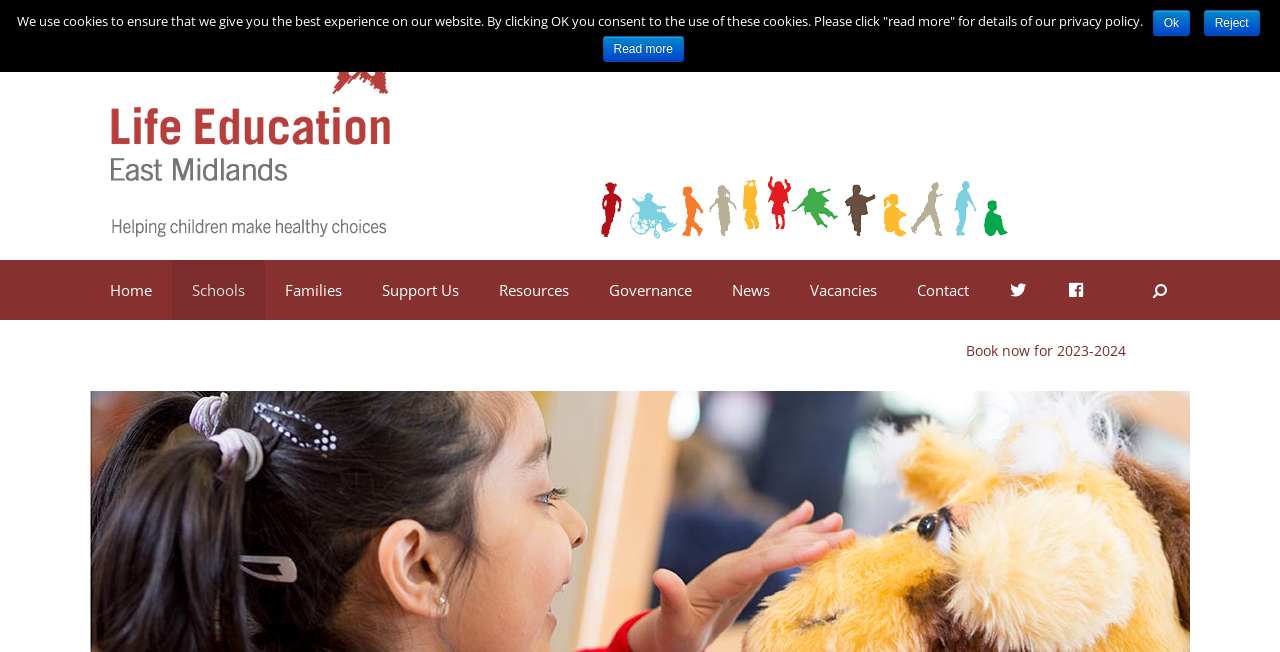Bounding box coordinates are given in the format (top-left x, top-left y, bottom-right x, bottom-right y). All values should be floating point numbers between 0 and 1. Provide the bounding box coordinate for the UI element described as: Subscribe

None